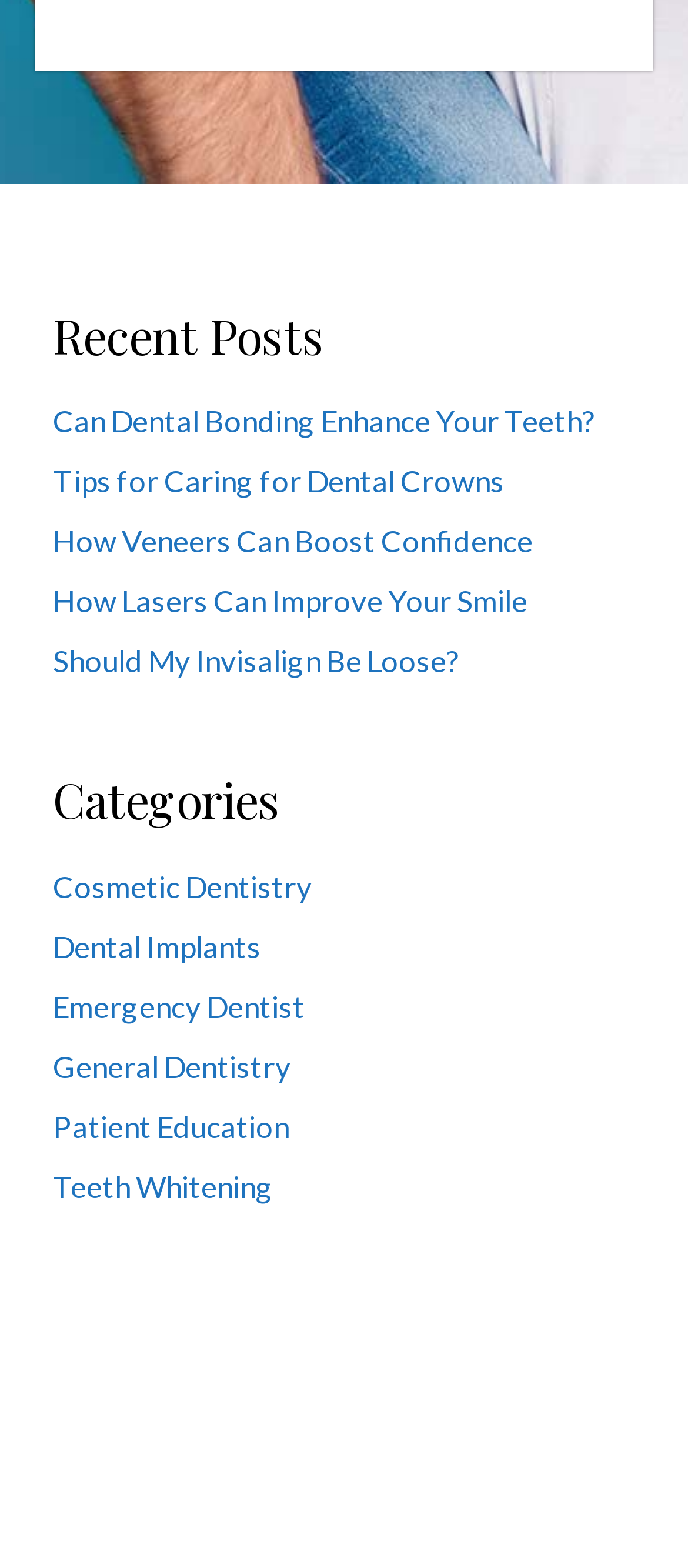Please find the bounding box coordinates of the element that you should click to achieve the following instruction: "view recent posts". The coordinates should be presented as four float numbers between 0 and 1: [left, top, right, bottom].

[0.077, 0.195, 0.923, 0.232]